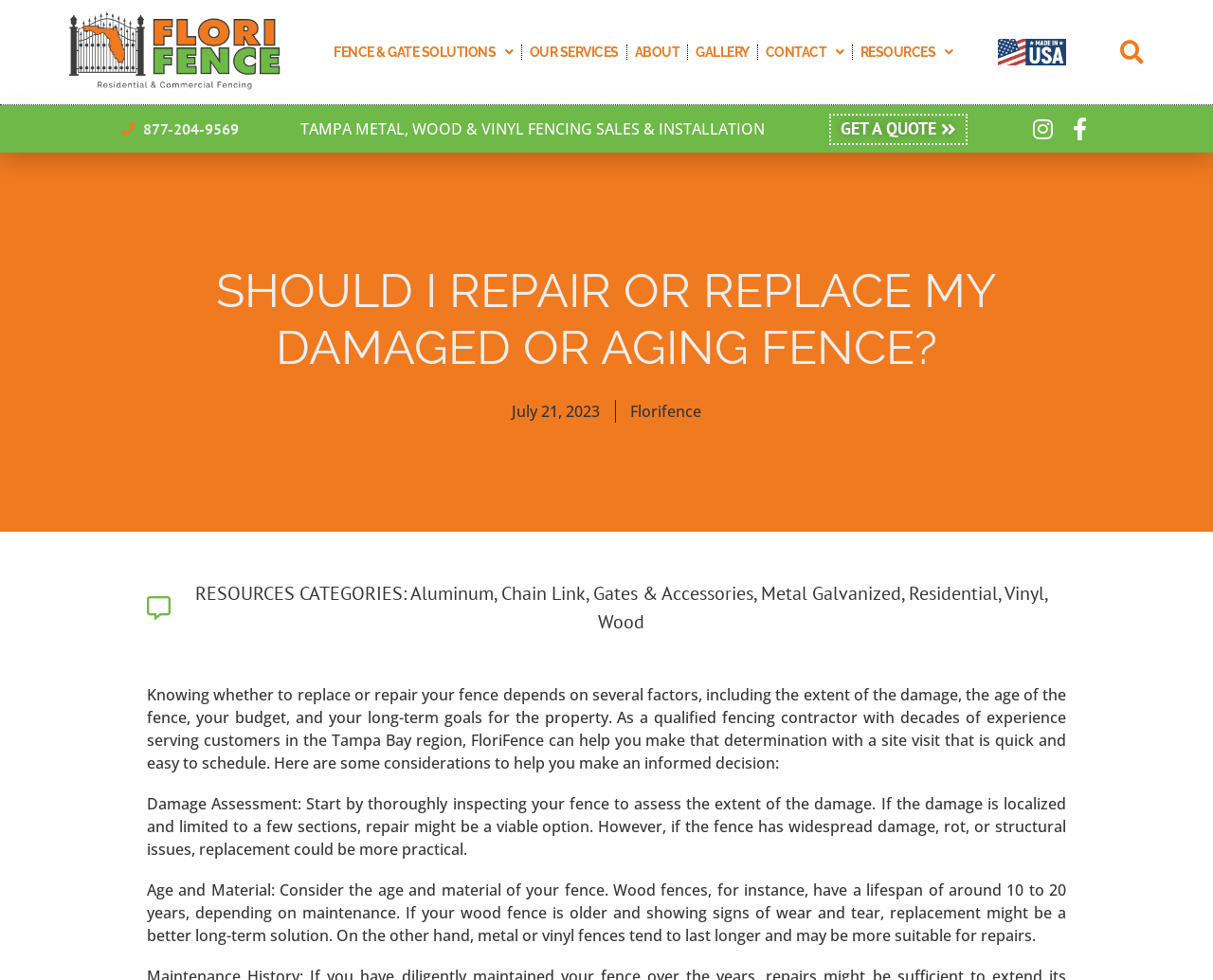Please find the bounding box coordinates of the section that needs to be clicked to achieve this instruction: "Check the 'RESOURCES CATEGORIES'".

[0.161, 0.593, 0.338, 0.618]